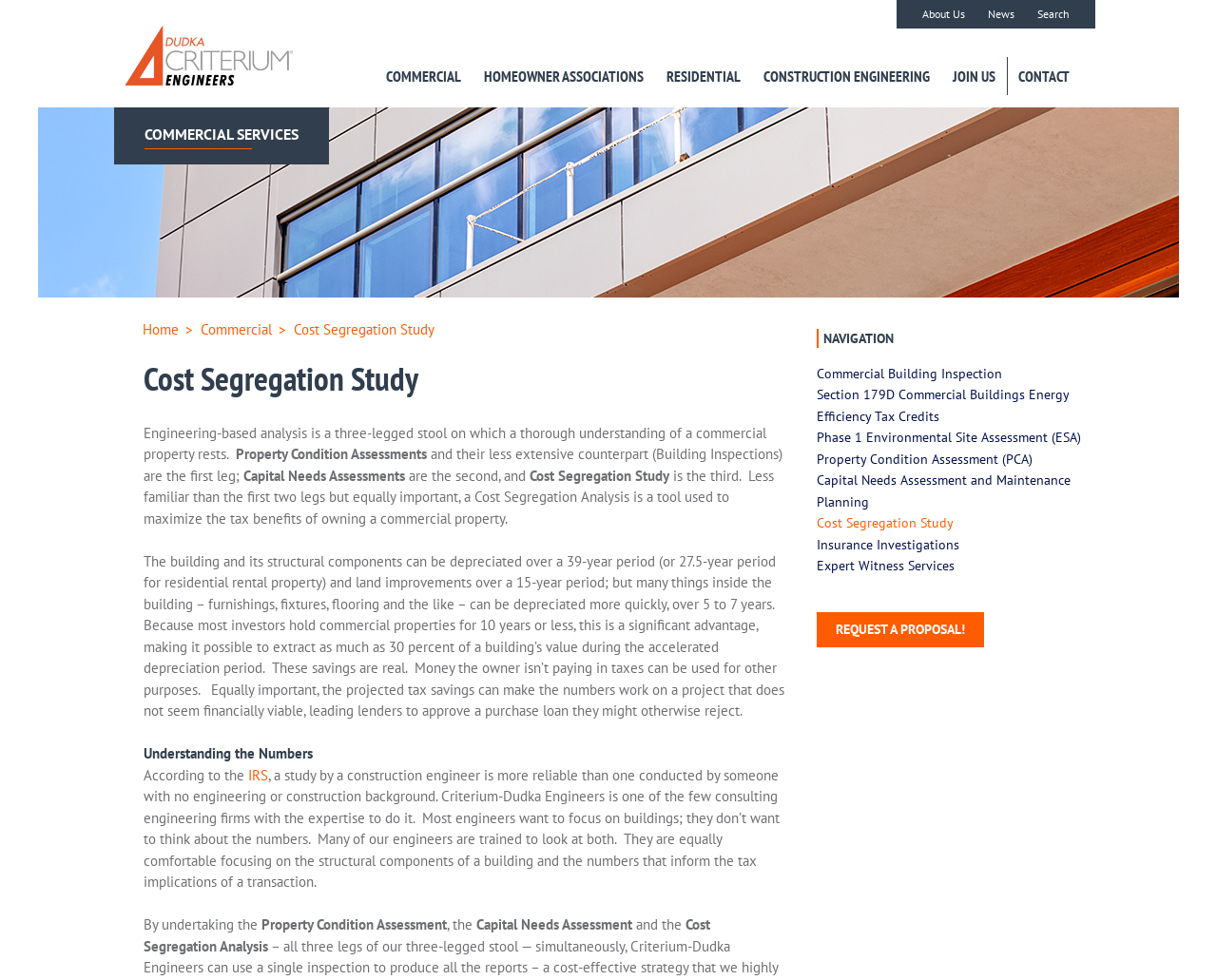Provide a comprehensive description of the webpage.

The webpage is about Criterium-Dudka Engineers, a company that provides cost segregation study services. At the top of the page, there are several links to different sections of the website, including "About Us", "News", "Search", and others. Below these links, there are several categories listed, including "COMMERCIAL", "HOMEOWNER ASSOCIATIONS", "RESIDENTIAL", and "CONSTRUCTION ENGINEERING".

The main content of the page is divided into two sections. On the left side, there is a menu with links to various services offered by the company, including "Commercial Building Inspection", "Section 179D Commercial Buildings Energy Efficiency Tax Credits", and "Cost Segregation Study". On the right side, there is a detailed description of the cost segregation study service.

The description starts with a heading "Cost Segregation Study" and explains that engineering-based analysis is a crucial part of understanding a commercial property. It then describes the three-legged stool approach, which includes property condition assessments, capital needs assessments, and cost segregation study. The text explains that a cost segregation analysis is a tool used to maximize tax benefits of owning a commercial property.

Further down, there is a section titled "Understanding the Numbers", which explains the importance of a study by a construction engineer in determining the tax implications of a transaction. The text highlights the expertise of Criterium-Dudka Engineers in conducting such studies.

The page also includes several links to other services offered by the company, including "Property Condition Assessment", "Capital Needs Assessment", and "Insurance Investigations". At the bottom of the page, there is a call-to-action link to "REQUEST A PROPOSAL!".